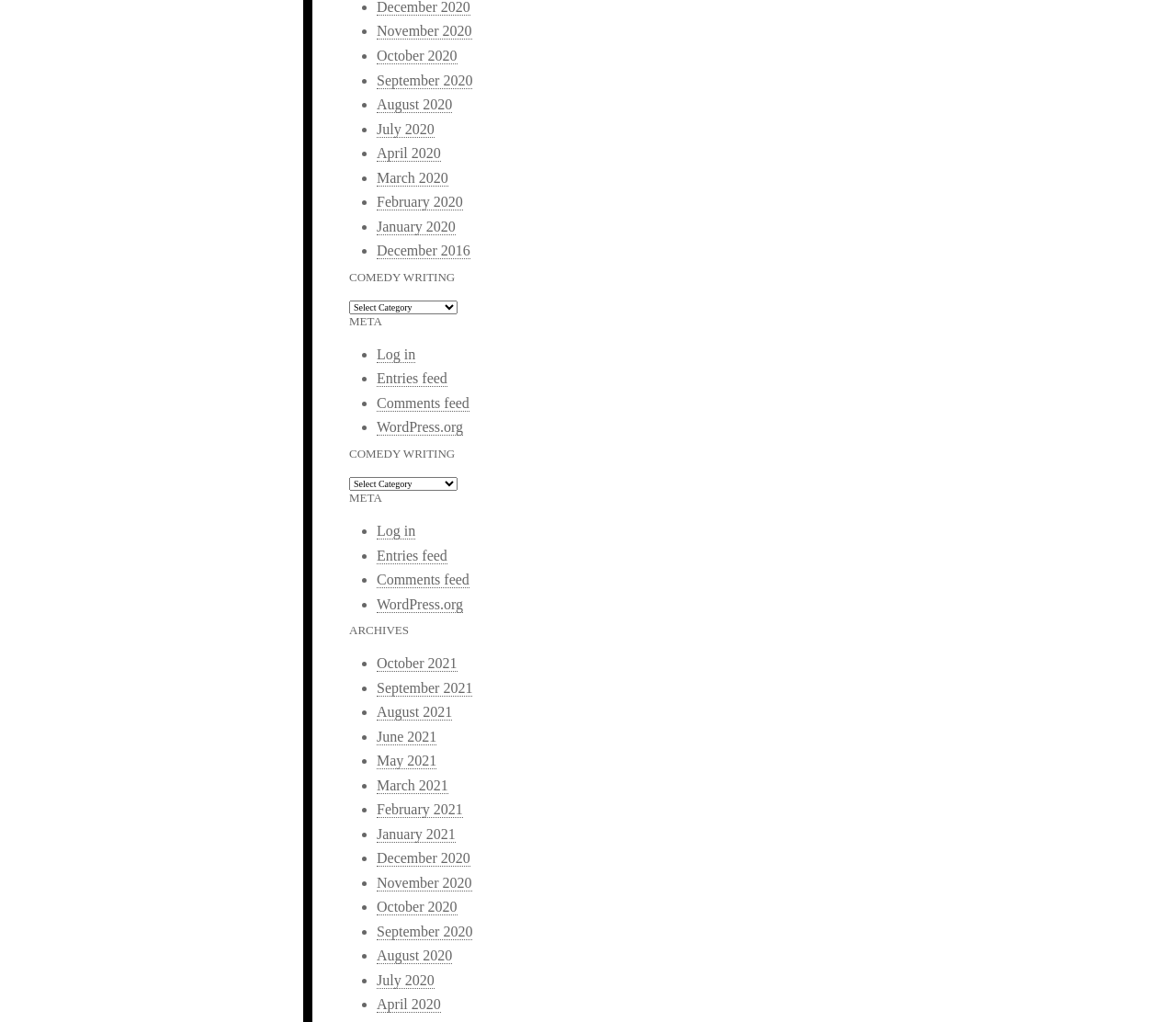Find the bounding box coordinates of the element's region that should be clicked in order to follow the given instruction: "Click on the 'November 2020' link". The coordinates should consist of four float numbers between 0 and 1, i.e., [left, top, right, bottom].

[0.32, 0.023, 0.401, 0.039]